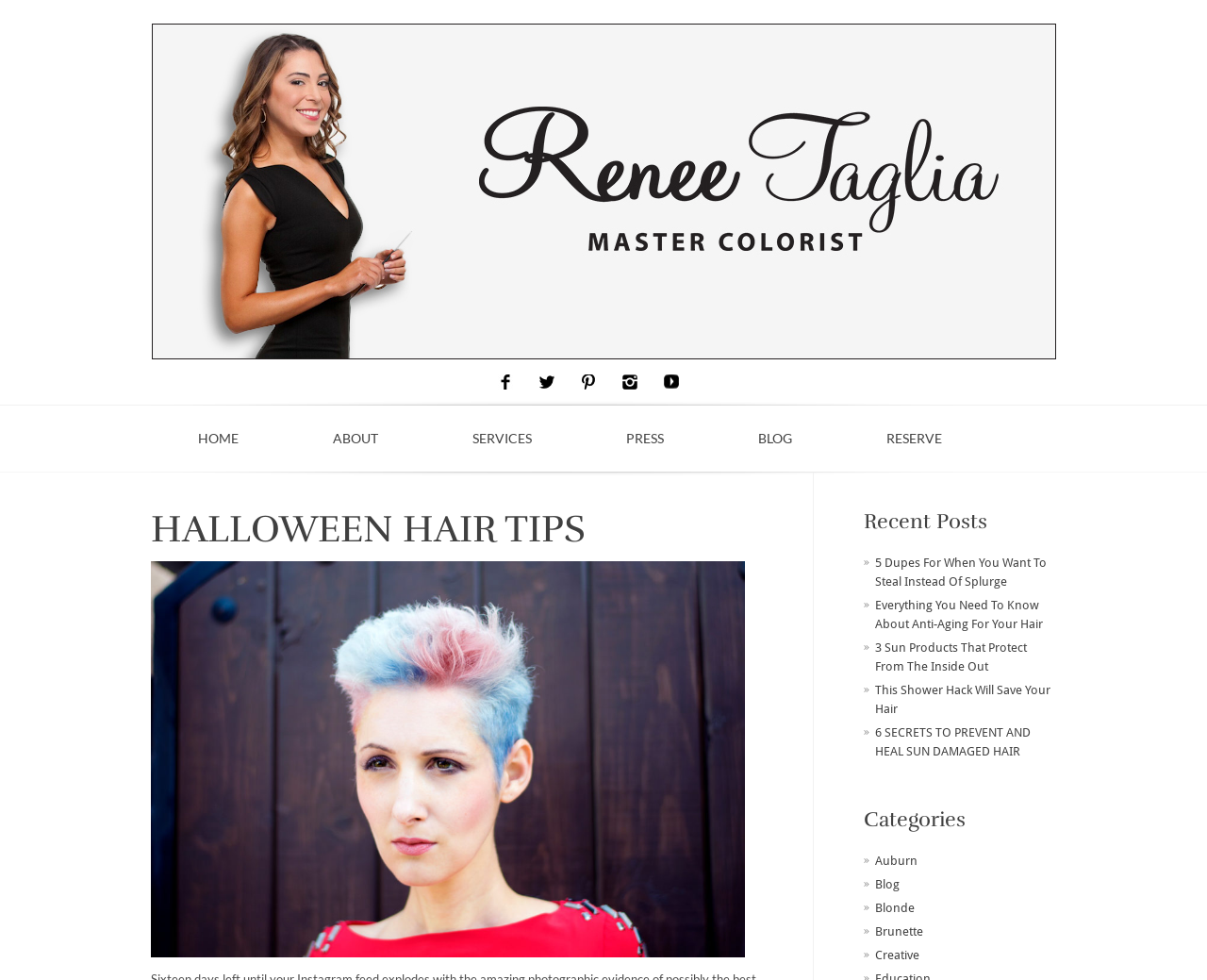Create an elaborate caption for the webpage.

This webpage is about Halloween hair tips, with a focus on Renee Taglia. At the top left, there is a link to Renee Taglia's profile, accompanied by an image of her. Below this, there are five social media links, each represented by an image. 

To the right of these social media links, there is a navigation menu with links to different sections of the website, including HOME, ABOUT, SERVICES, PRESS, BLOG, and RESERVE. 

The main content of the page is divided into two sections. The first section has a heading "HALLOWEEN HAIR TIPS" and features a large image related to Halloween hair tips. 

The second section has a heading "Recent Posts" and lists five recent blog posts, each with a link to the full article. The posts are titled "5 Dupes For When You Want To Steal Instead Of Splurge", "Everything You Need To Know About Anti-Aging For Your Hair", "3 Sun Products That Protect From The Inside Out", "This Shower Hack Will Save Your Hair", and "6 SECRETS TO PREVENT AND HEAL SUN DAMAGED HAIR". 

Below the recent posts, there is a section titled "Categories" with links to different categories, including Auburn, Blog, Blonde, Brunette, and Creative.